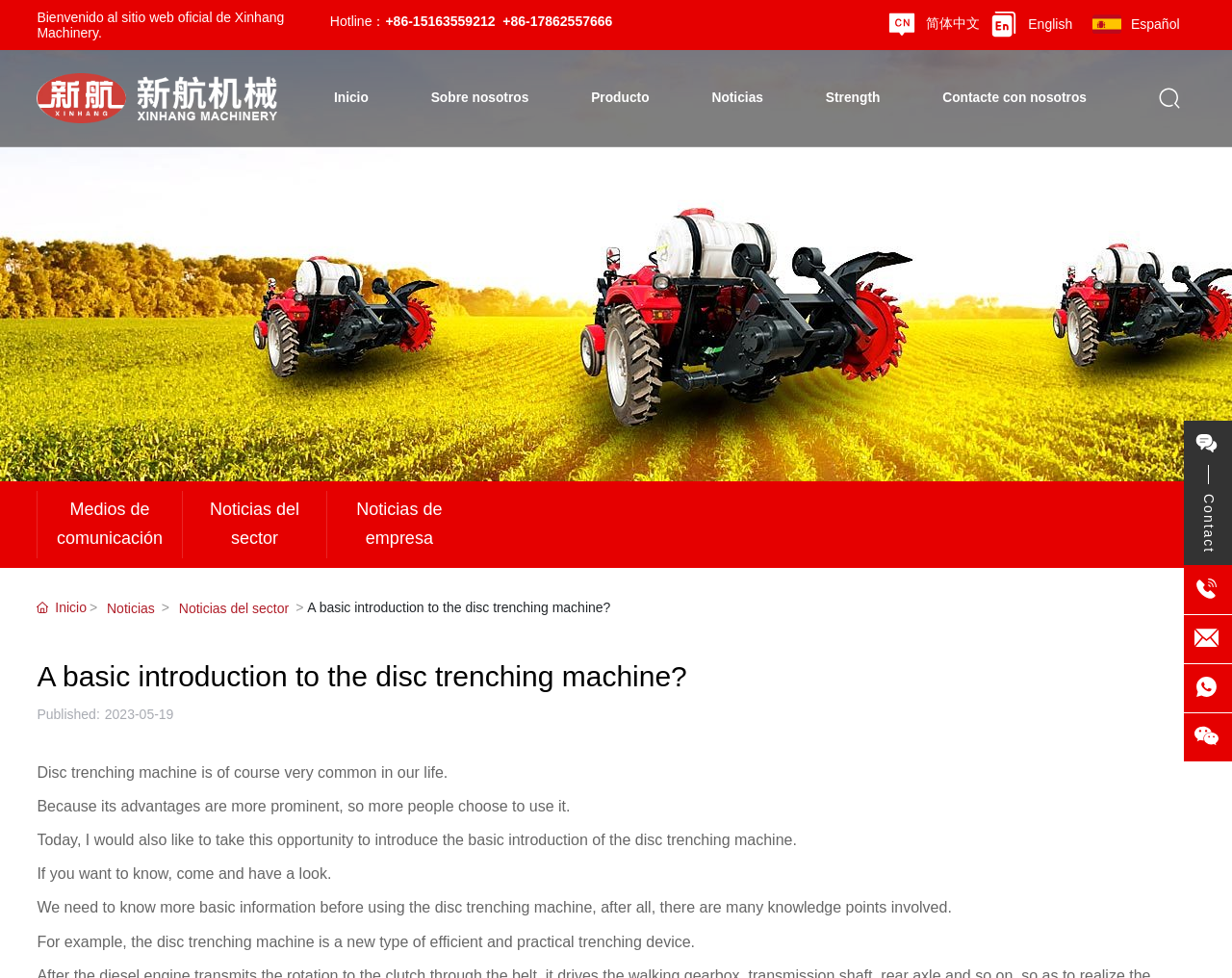Find the bounding box coordinates for the area you need to click to carry out the instruction: "Call the hotline". The coordinates should be four float numbers between 0 and 1, indicated as [left, top, right, bottom].

[0.268, 0.014, 0.313, 0.03]